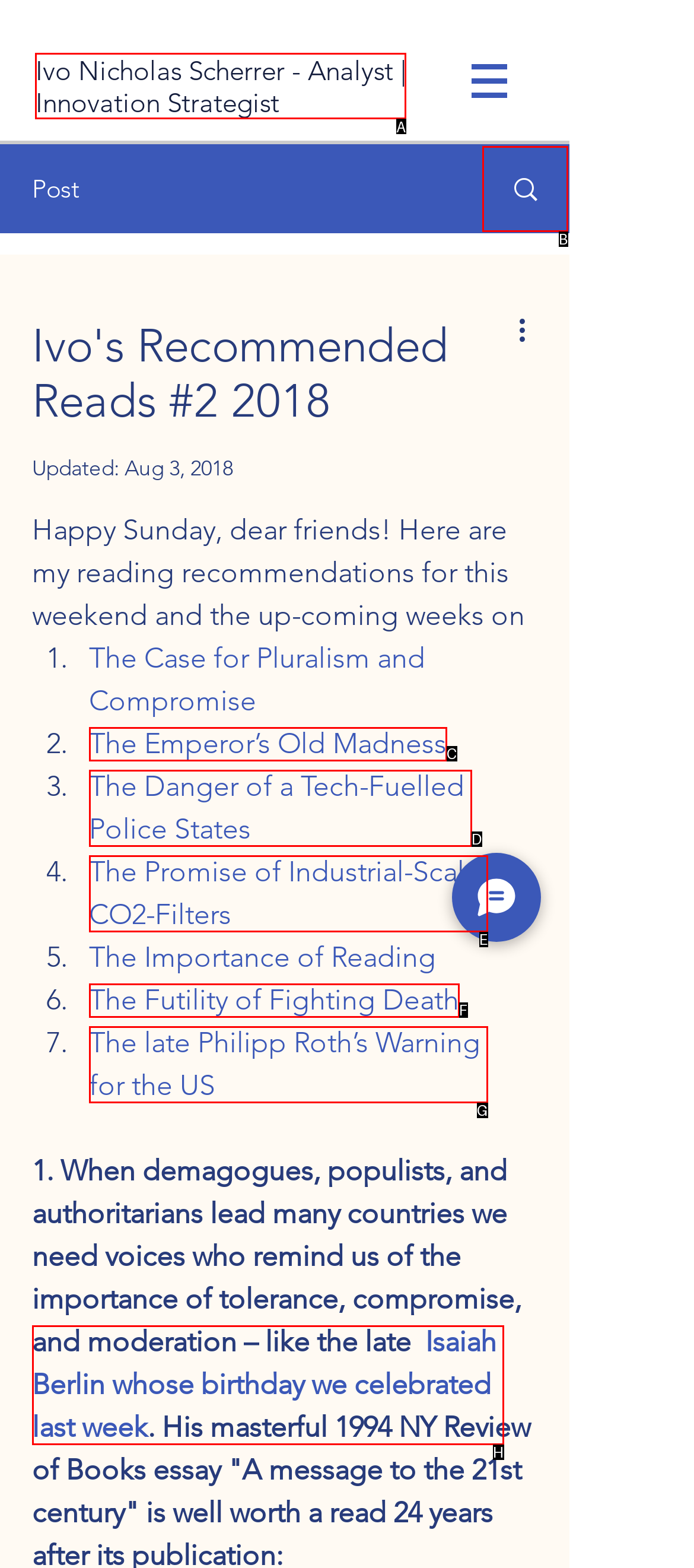Identify the HTML element you need to click to achieve the task: View Ivo's profile. Respond with the corresponding letter of the option.

A